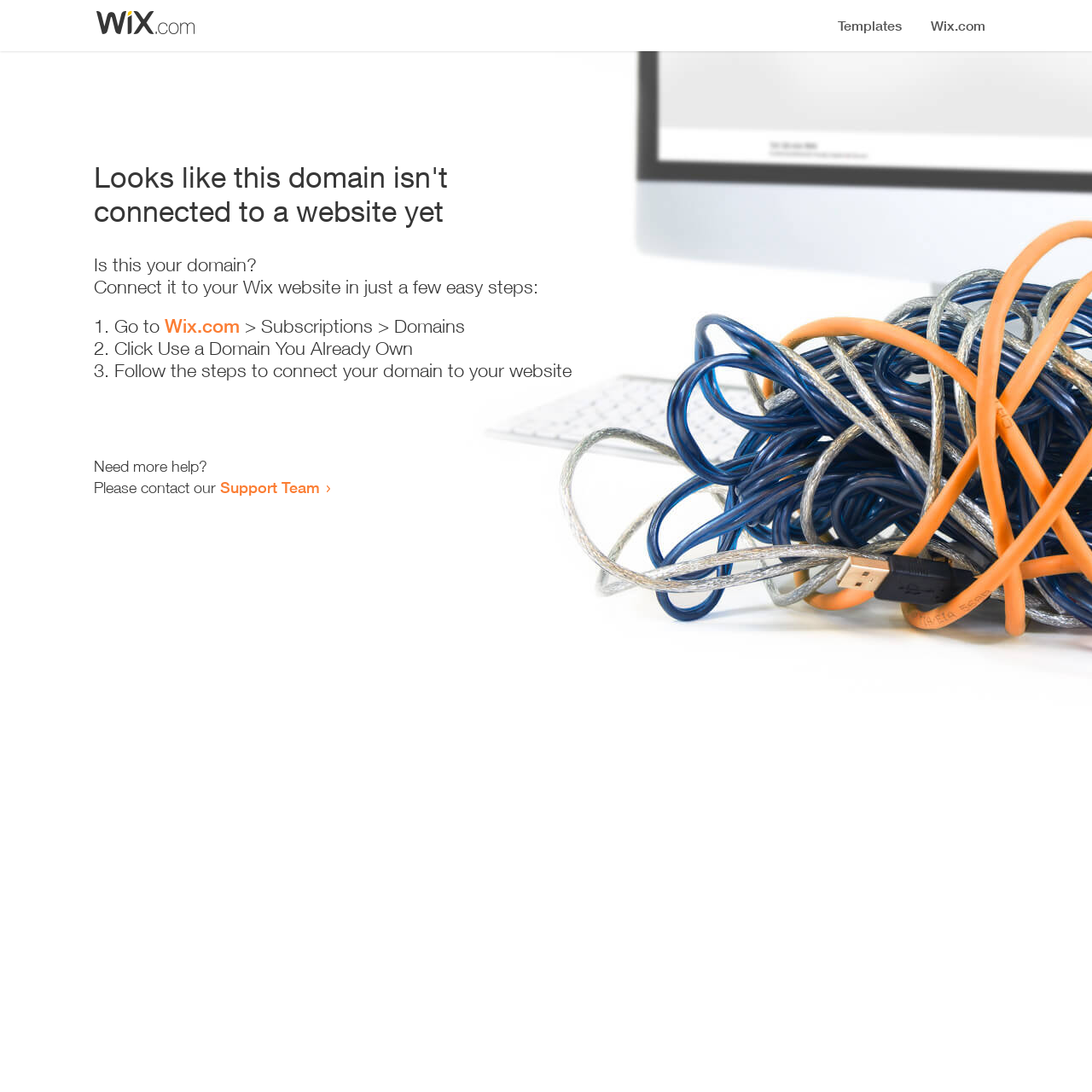Extract the bounding box coordinates of the UI element described by: "Wix.com". The coordinates should include four float numbers ranging from 0 to 1, e.g., [left, top, right, bottom].

[0.151, 0.288, 0.22, 0.309]